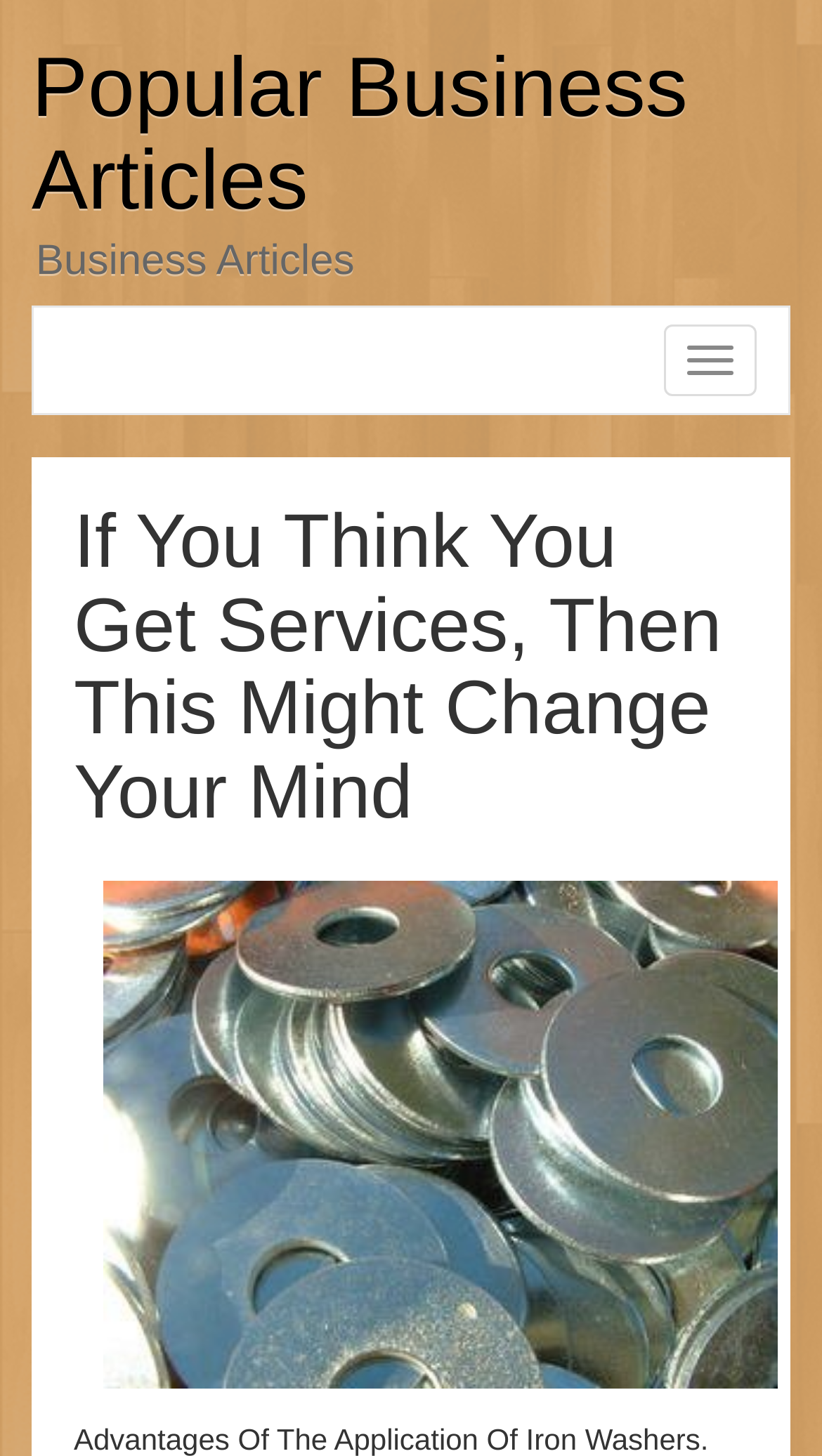Generate a thorough caption that explains the contents of the webpage.

The webpage is focused on business articles, with a prominent heading "Popular Business Articles" located near the top left of the page. Below this heading is a link with the same text, "Popular Business Articles". 

To the right of these elements, there is a button labeled "Toggle navigation". 

Further down the page, there is a larger heading that reads "If You Think You Get Services, Then This Might Change Your Mind", which is positioned near the top center of the page. 

Below this heading, there is a large image that takes up a significant portion of the page, spanning from the left to the right side and covering most of the bottom half of the page.